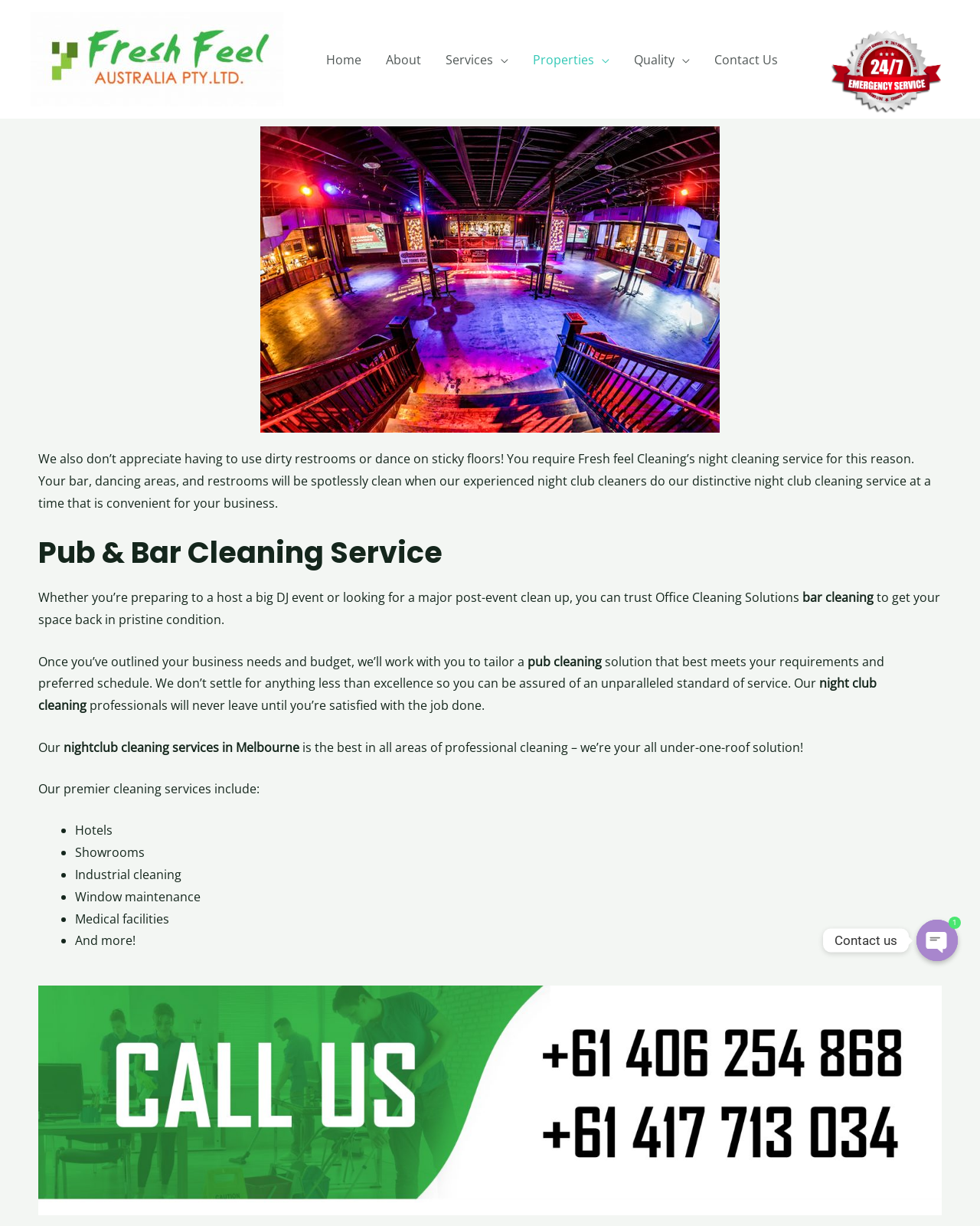How does the cleaning service tailor its solutions?
Relying on the image, give a concise answer in one word or a brief phrase.

Based on business needs and budget